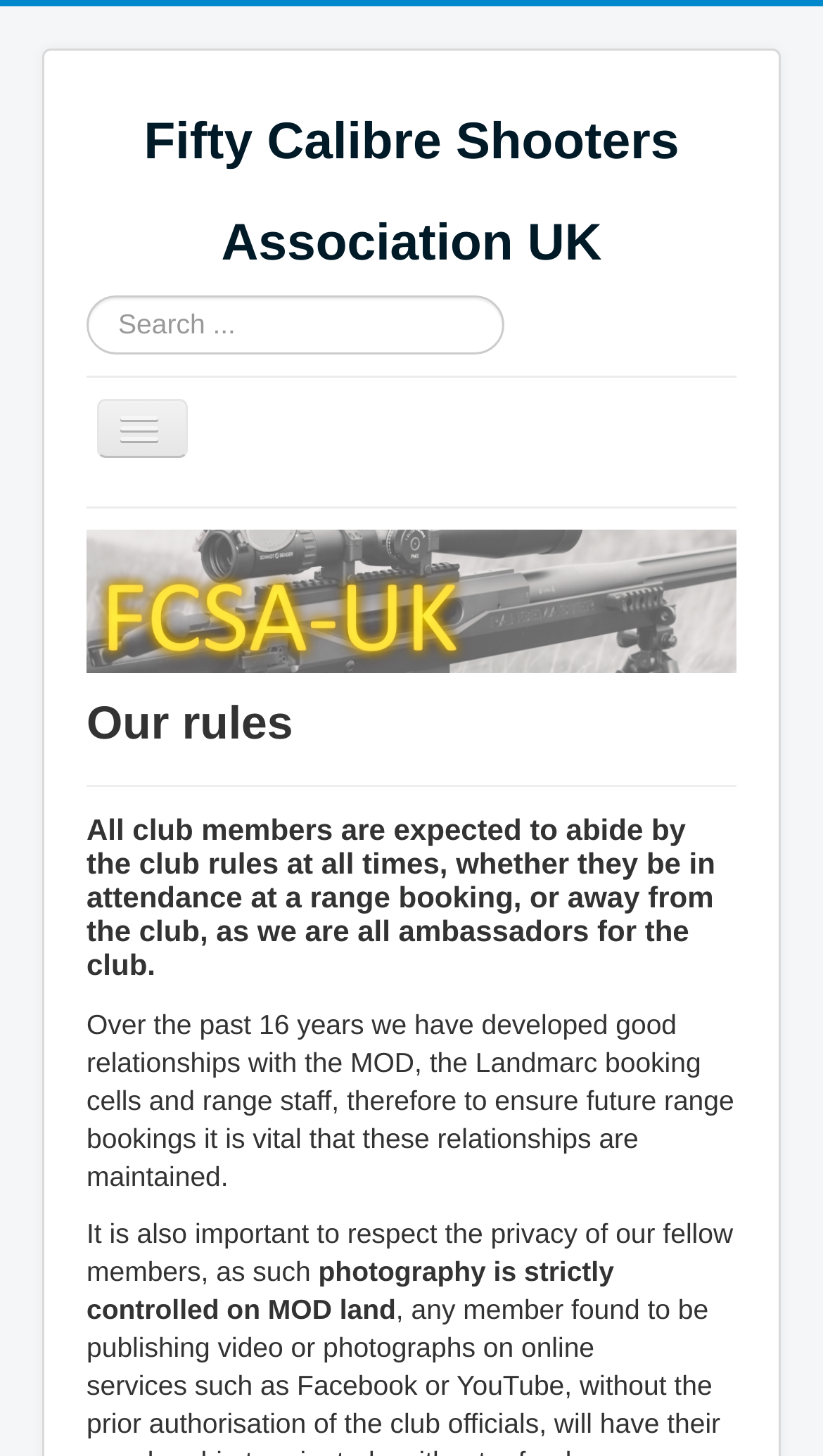Respond with a single word or phrase:
What is the purpose of the rules?

To maintain relationships with MOD and respect privacy